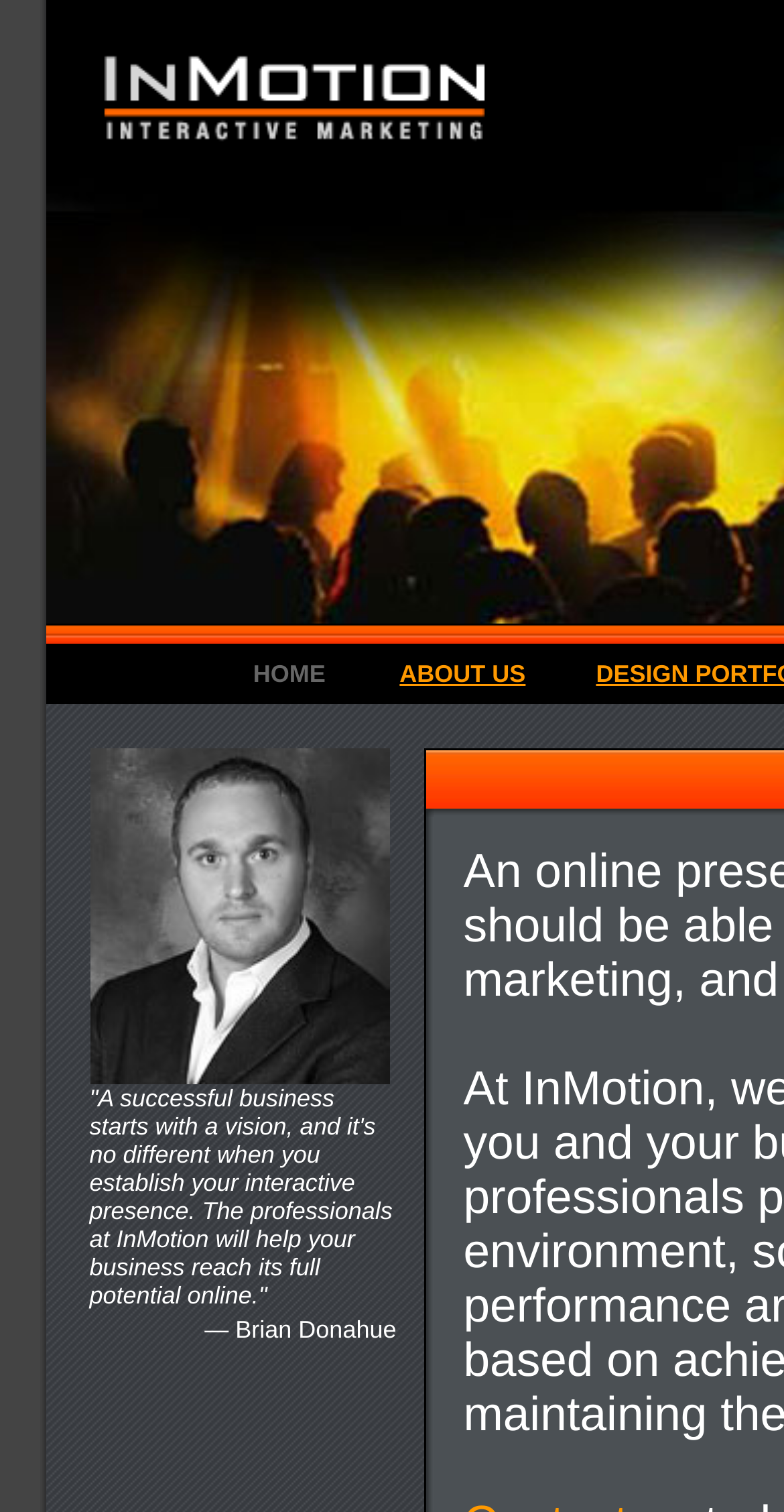Write an elaborate caption that captures the essence of the webpage.

The webpage is titled "InMotion Interactive Marketing". At the top, there is a horizontal navigation bar with two main tabs: "HOME" and "ABOUT US". The "HOME" tab is located on the left side of the navigation bar, while the "ABOUT US" tab is positioned to its right. 

Below the navigation bar, there is a prominent link that spans almost half of the page's width. Above this link, there is a smaller image. 

On the right side of the page, there is another image that takes up a significant portion of the page's height. This image is positioned near the middle of the page. 

There is also a smaller image located near the bottom of the page, which is aligned to the right side of the page.